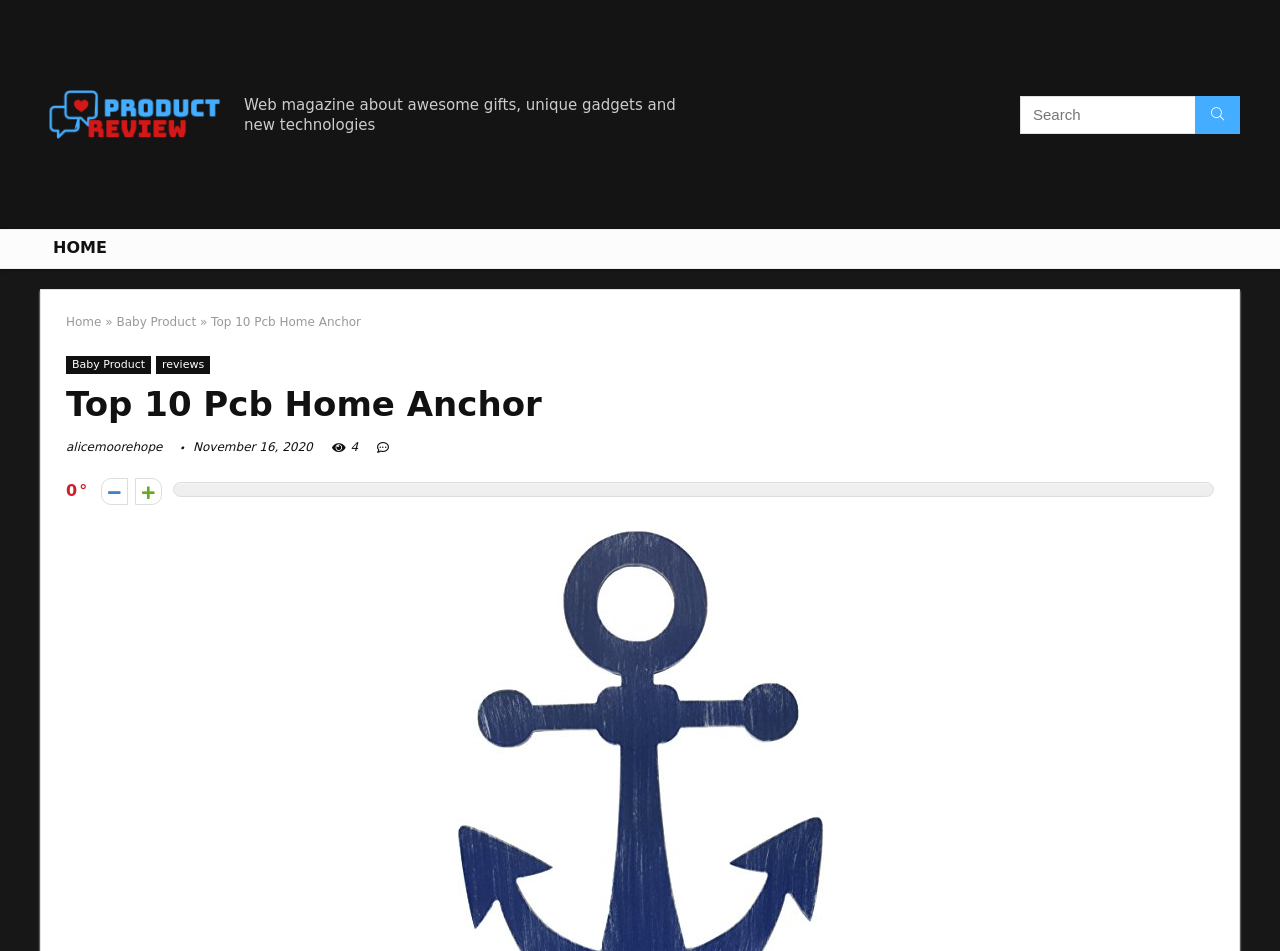What is the purpose of the search box?
Use the screenshot to answer the question with a single word or phrase.

To search the website